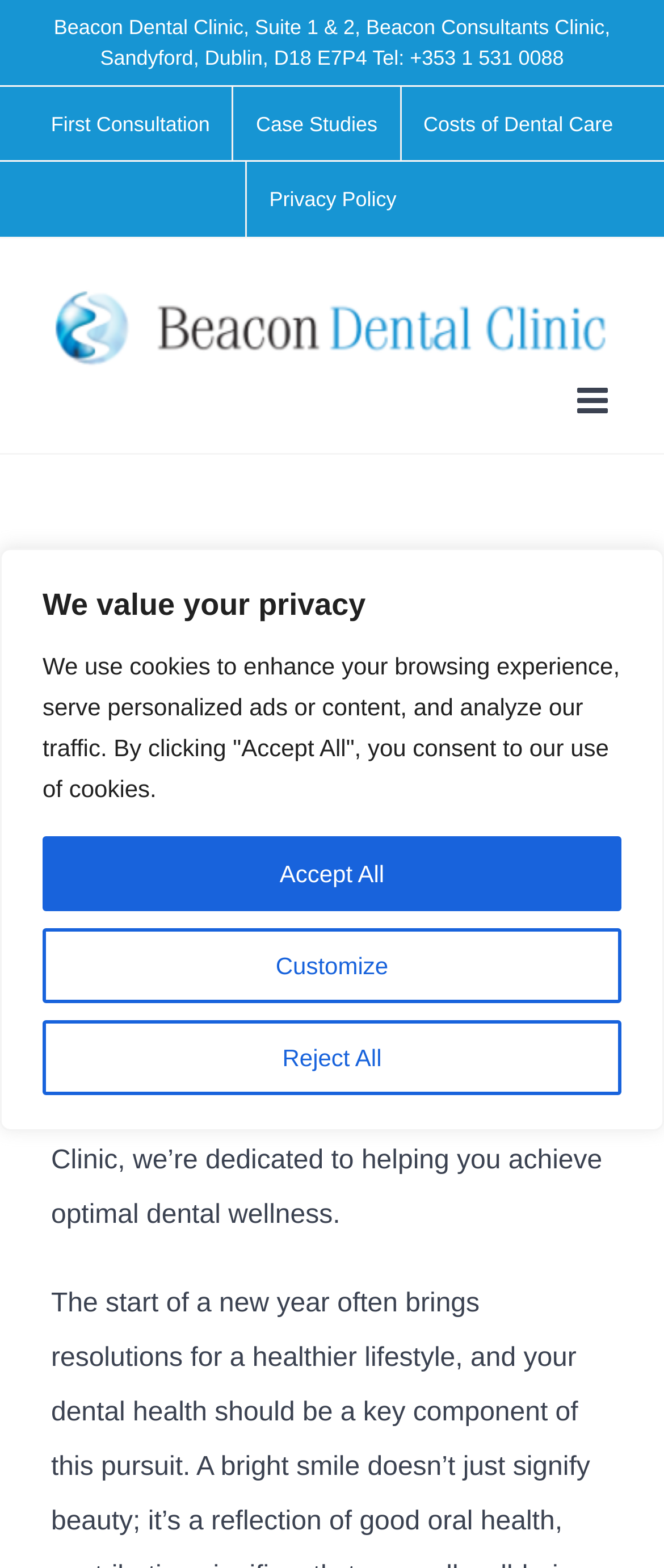Pinpoint the bounding box coordinates of the clickable element needed to complete the instruction: "Navigate to the 'Costs of Dental Care' page". The coordinates should be provided as four float numbers between 0 and 1: [left, top, right, bottom].

[0.604, 0.056, 0.957, 0.104]